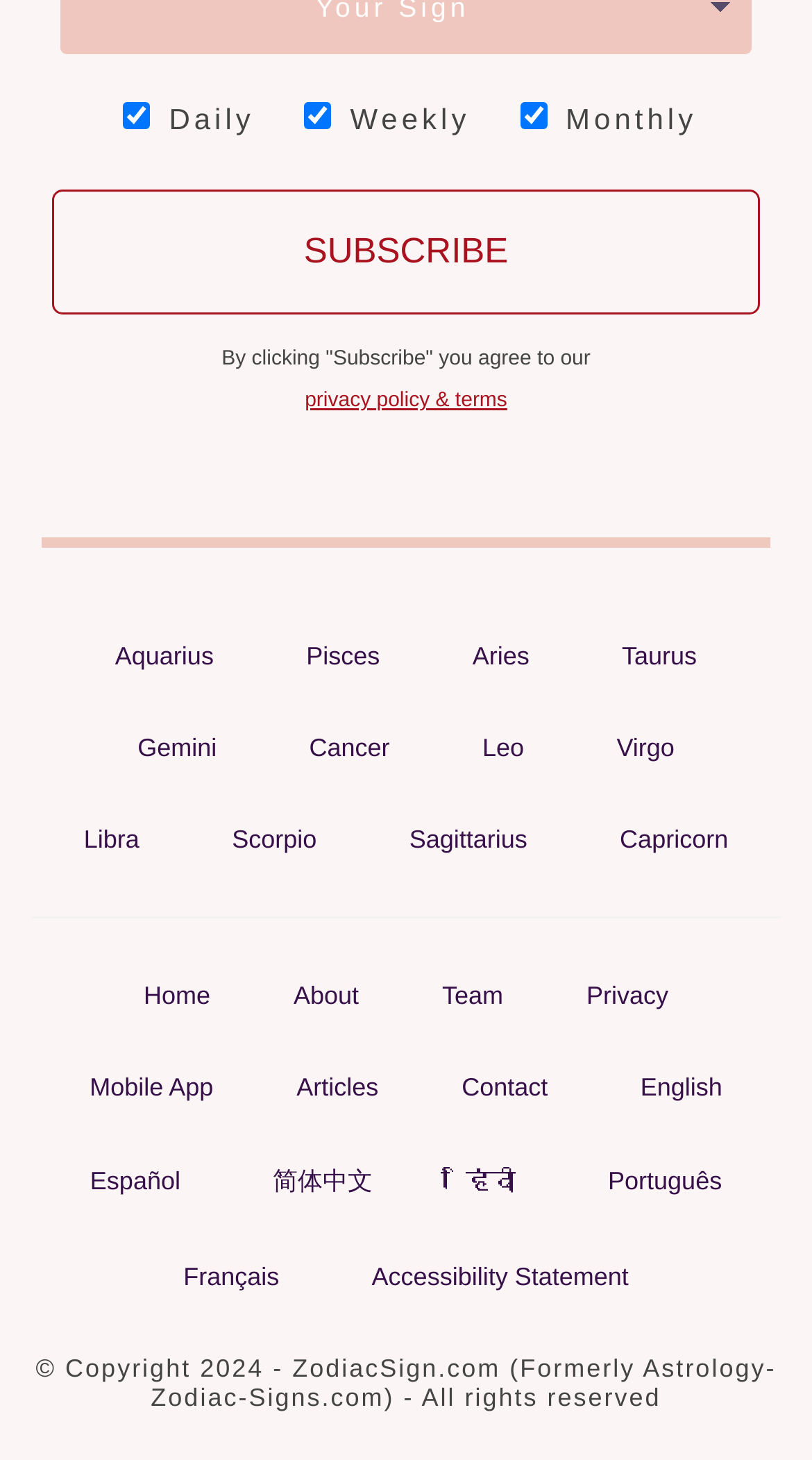Give a succinct answer to this question in a single word or phrase: 
How many language options are available?

6